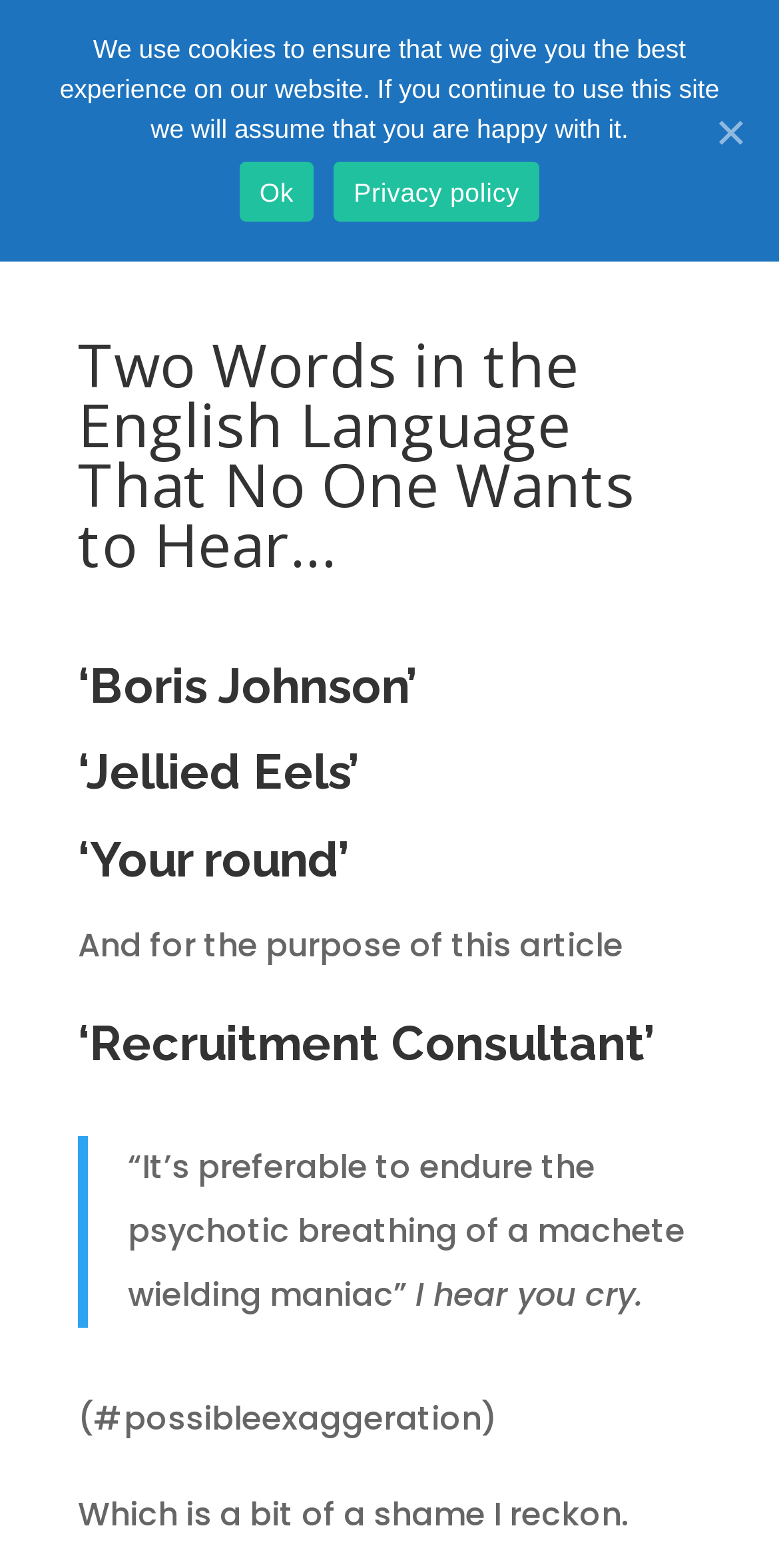Please specify the bounding box coordinates in the format (top-left x, top-left y, bottom-right x, bottom-right y), with all values as floating point numbers between 0 and 1. Identify the bounding box of the UI element described by: Stories

None